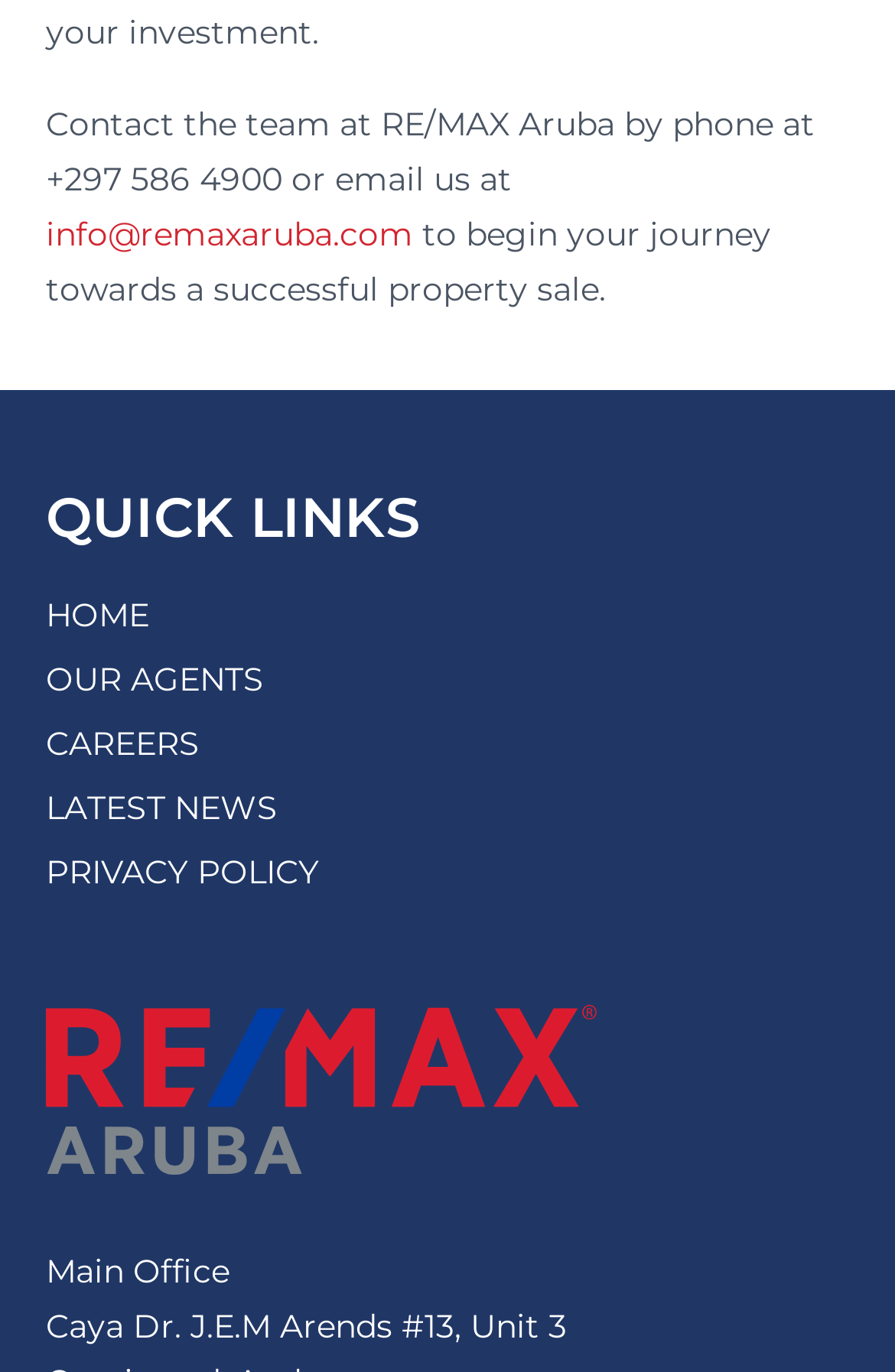Provide a brief response to the question using a single word or phrase: 
How many quick links are available?

5